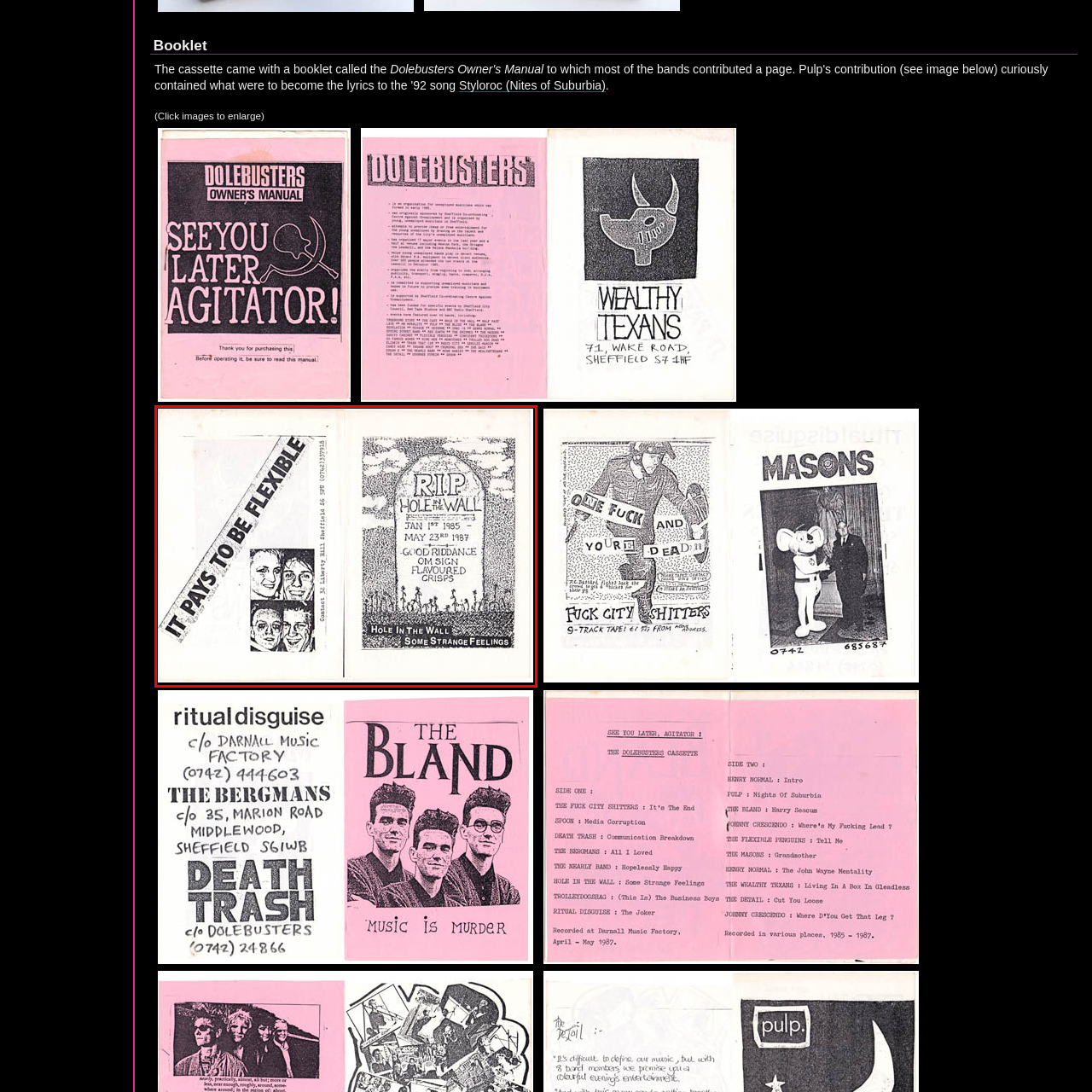Observe the image within the red outline and respond to the ensuing question with a detailed explanation based on the visual aspects of the image: 
What is the date range of 'Hole in the Wall'?

The memorial tribute on the right side of the booklet cover mentions the existence of 'Hole in the Wall' from January 1, 1985, to May 23, 1987, providing a specific date range for the venue.